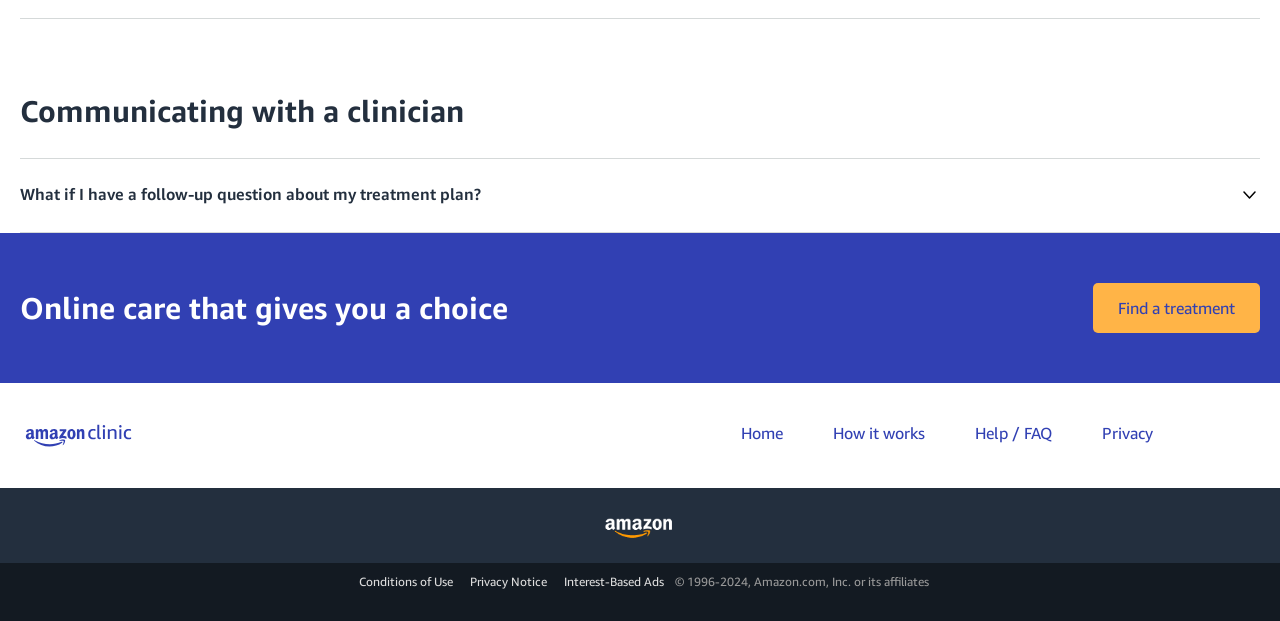Specify the bounding box coordinates of the area that needs to be clicked to achieve the following instruction: "Get help".

[0.762, 0.68, 0.822, 0.713]